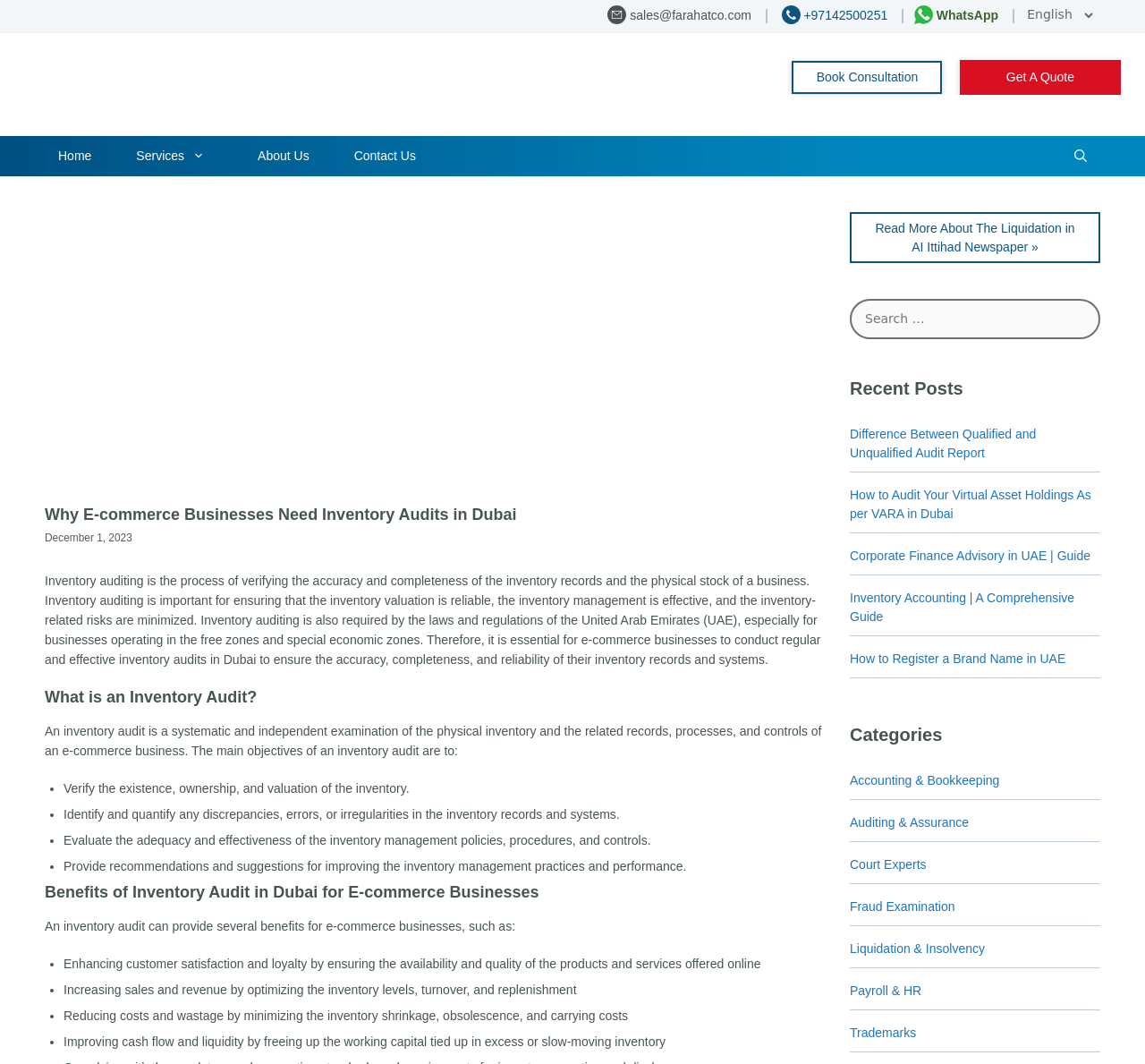Identify the bounding box coordinates for the UI element described as: "Corporate Tax Audit". The coordinates should be provided as four floats between 0 and 1: [left, top, right, bottom].

[0.29, 0.257, 0.505, 0.287]